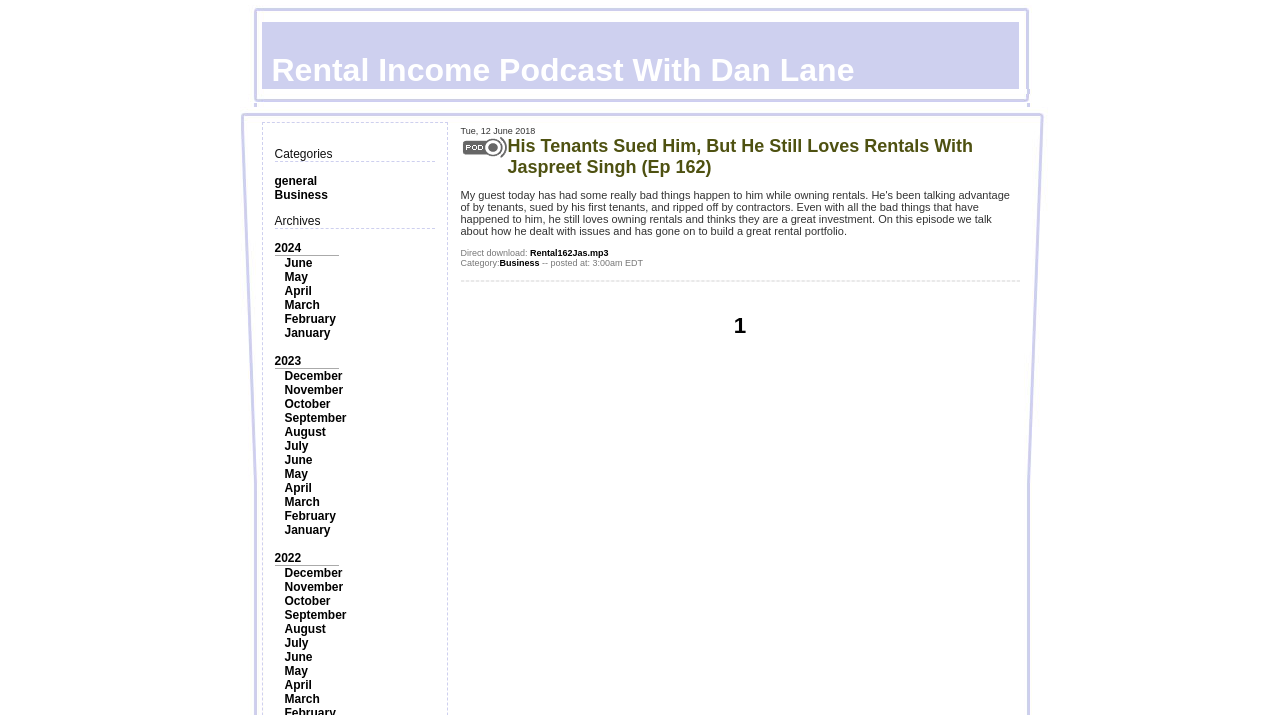What is the category of the podcast episode?
Look at the image and provide a short answer using one word or a phrase.

Business